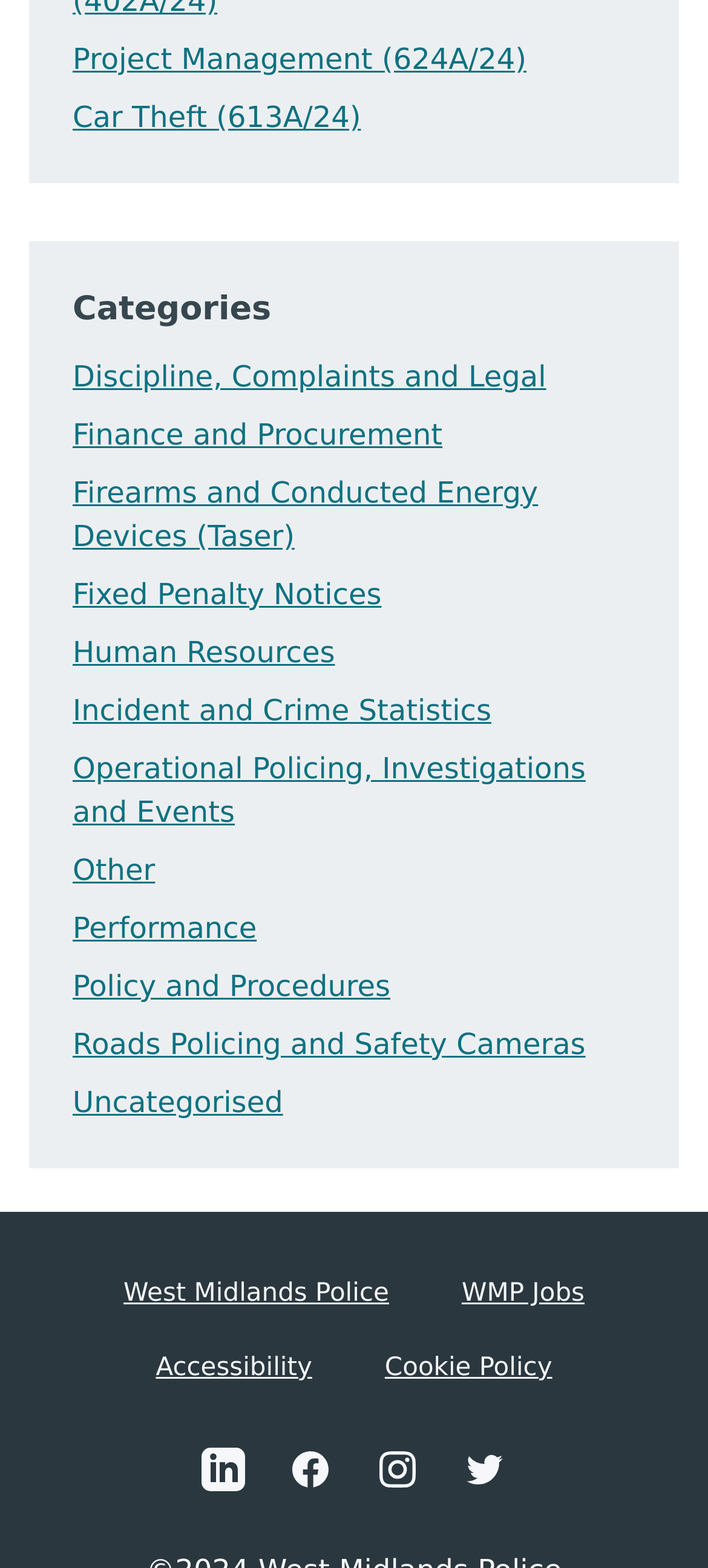Using the provided element description: "Operational Policing, Investigations and Events", determine the bounding box coordinates of the corresponding UI element in the screenshot.

[0.103, 0.479, 0.827, 0.529]